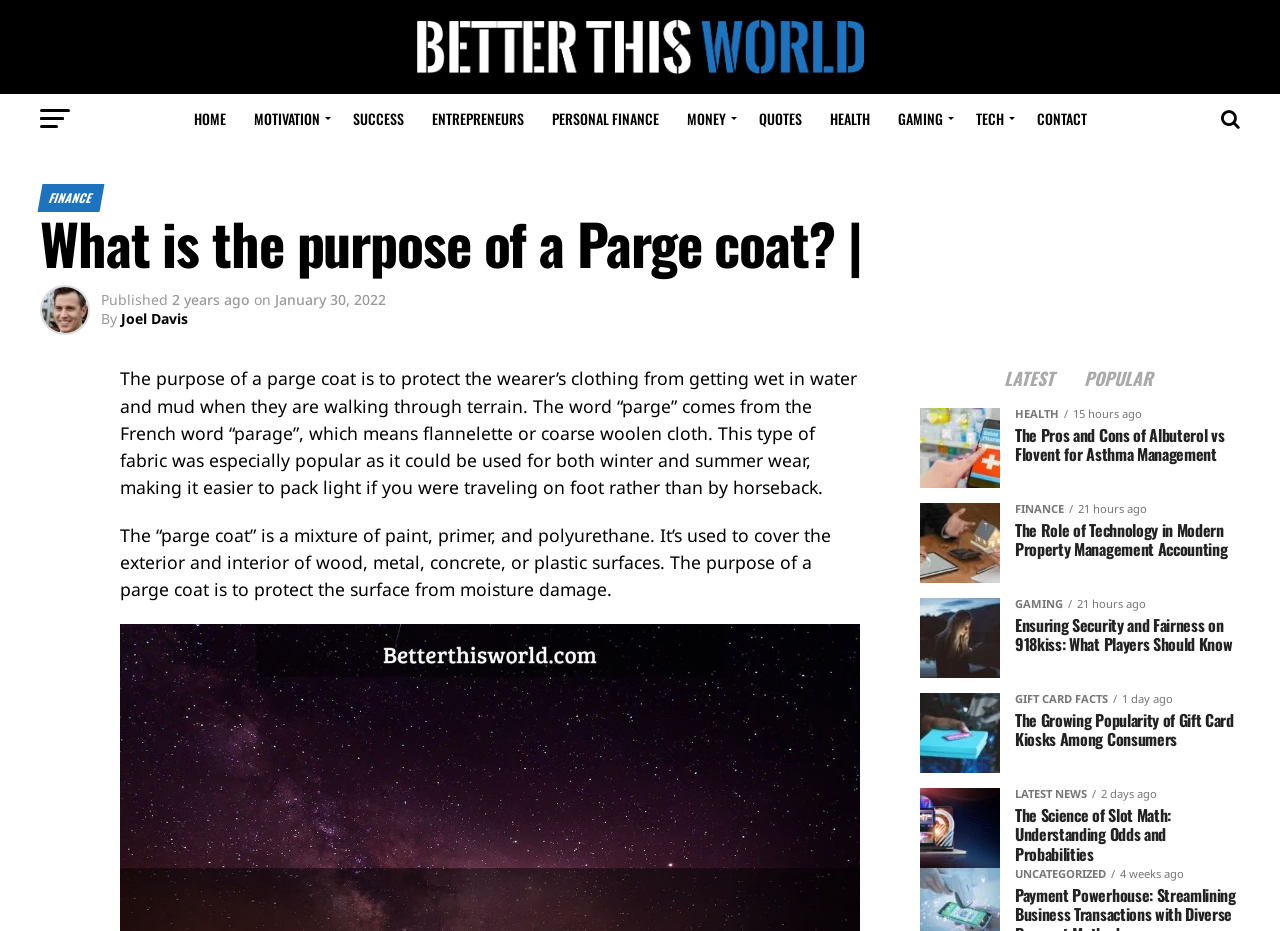Identify the bounding box coordinates of the region that should be clicked to execute the following instruction: "Check the quotes page".

[0.583, 0.101, 0.636, 0.154]